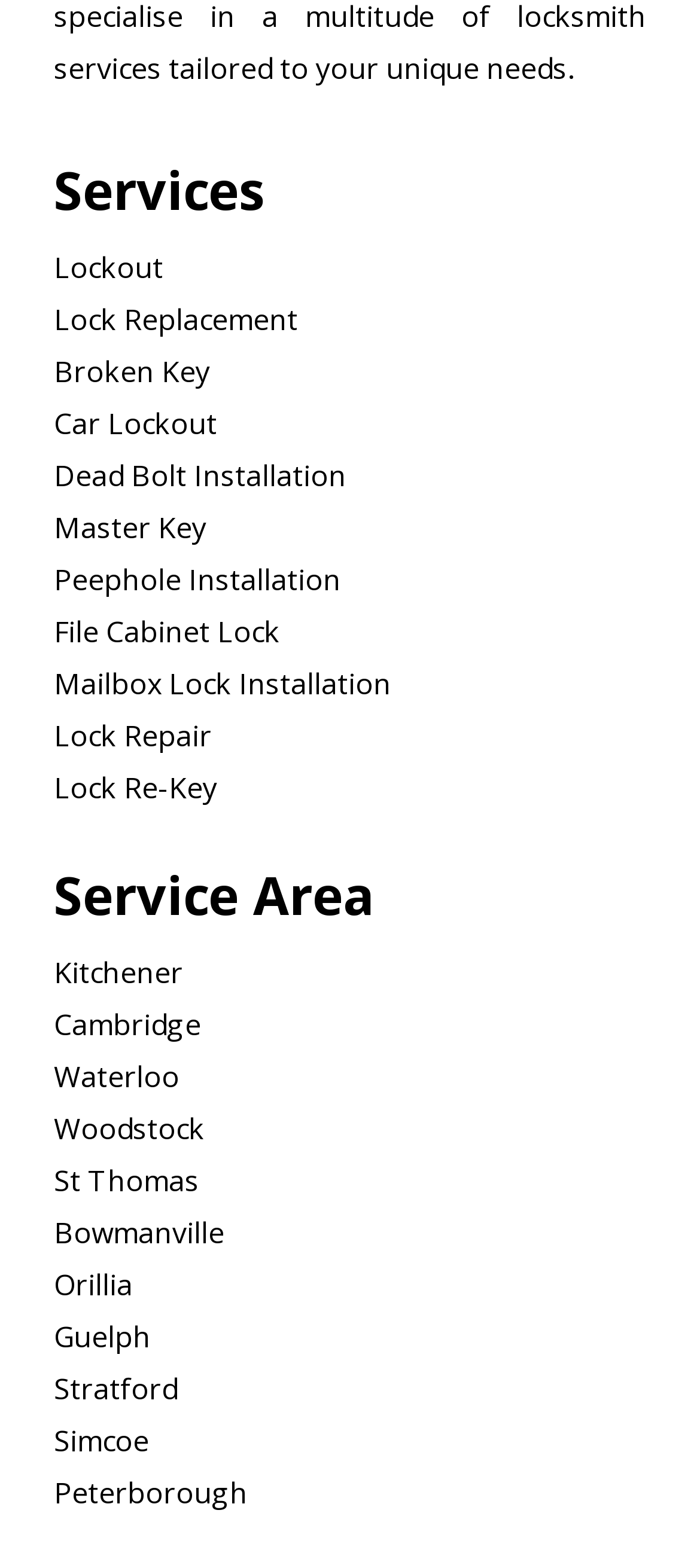Identify the bounding box of the UI element described as follows: "File Cabinet Lock". Provide the coordinates as four float numbers in the range of 0 to 1 [left, top, right, bottom].

[0.077, 0.39, 0.4, 0.415]